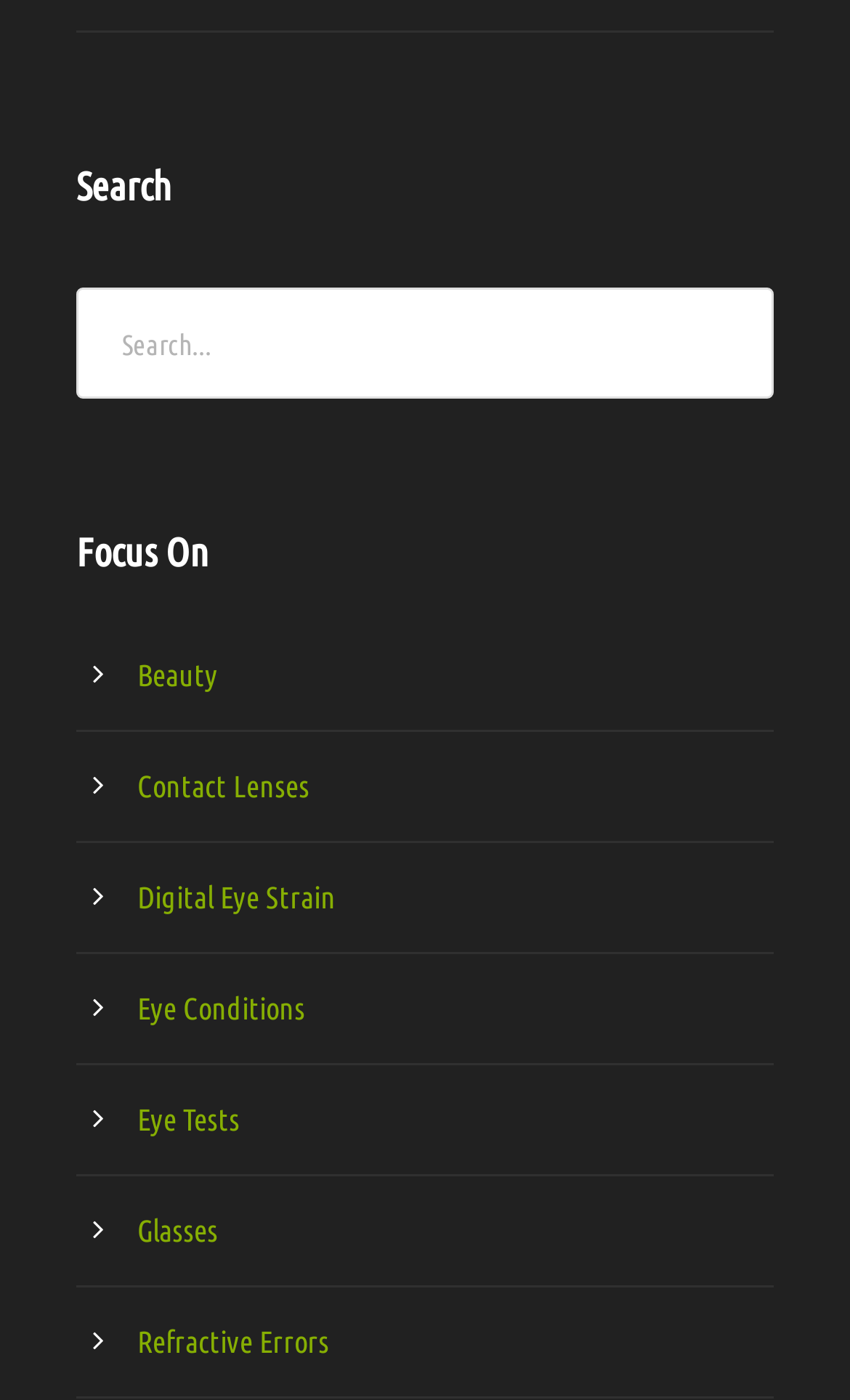Using the element description provided, determine the bounding box coordinates in the format (top-left x, top-left y, bottom-right x, bottom-right y). Ensure that all values are floating point numbers between 0 and 1. Element description: Eye Tests

[0.162, 0.787, 0.282, 0.812]